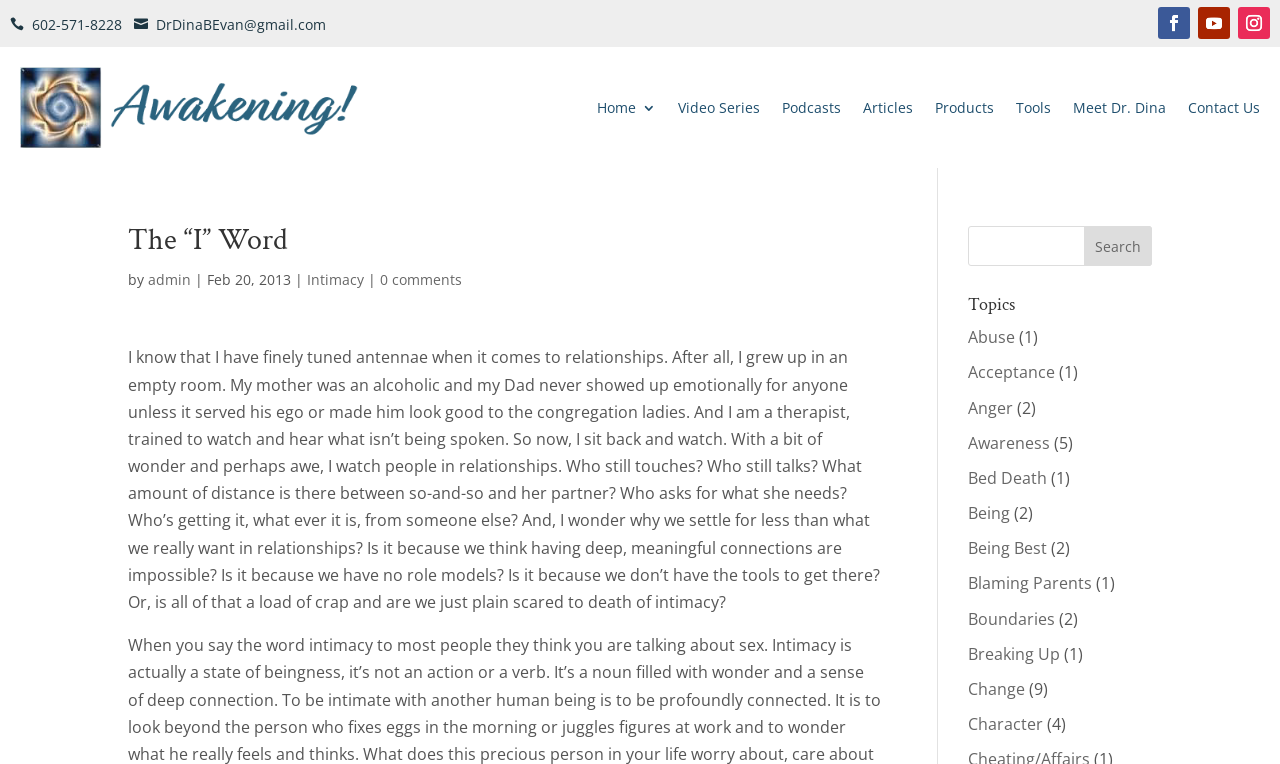What is the purpose of the search bar?
Please interpret the details in the image and answer the question thoroughly.

The search bar is likely used to search the website for specific topics or articles, as it is a common feature on websites with a large amount of content.